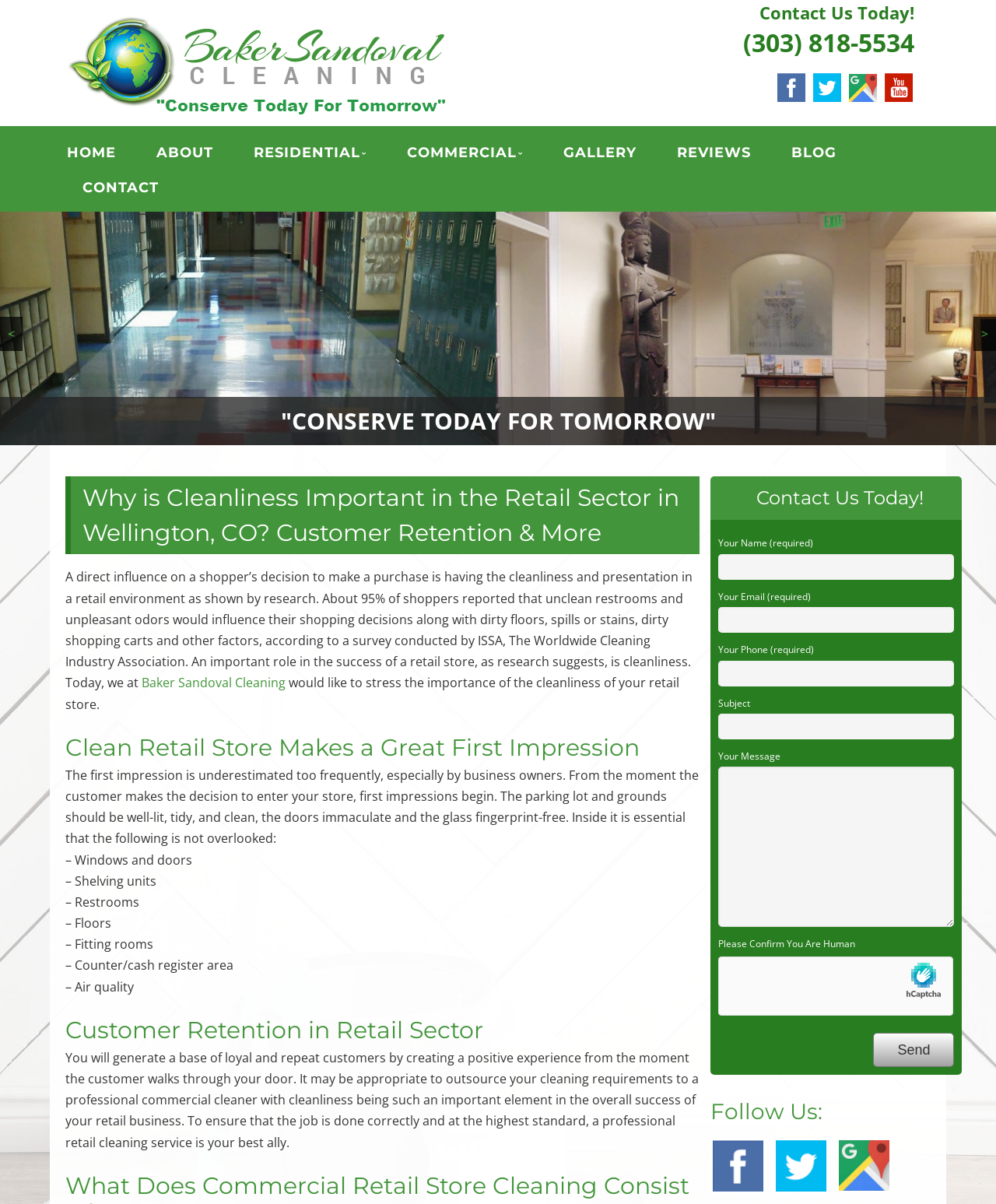Using the elements shown in the image, answer the question comprehensively: What is the importance of cleanliness in a retail store?

The text states that 'cleanliness is an important element in the overall success of your retail business' and 'You will generate a base of loyal and repeat customers by creating a positive experience from the moment the customer walks through your door.' This implies that cleanliness influences customer retention.